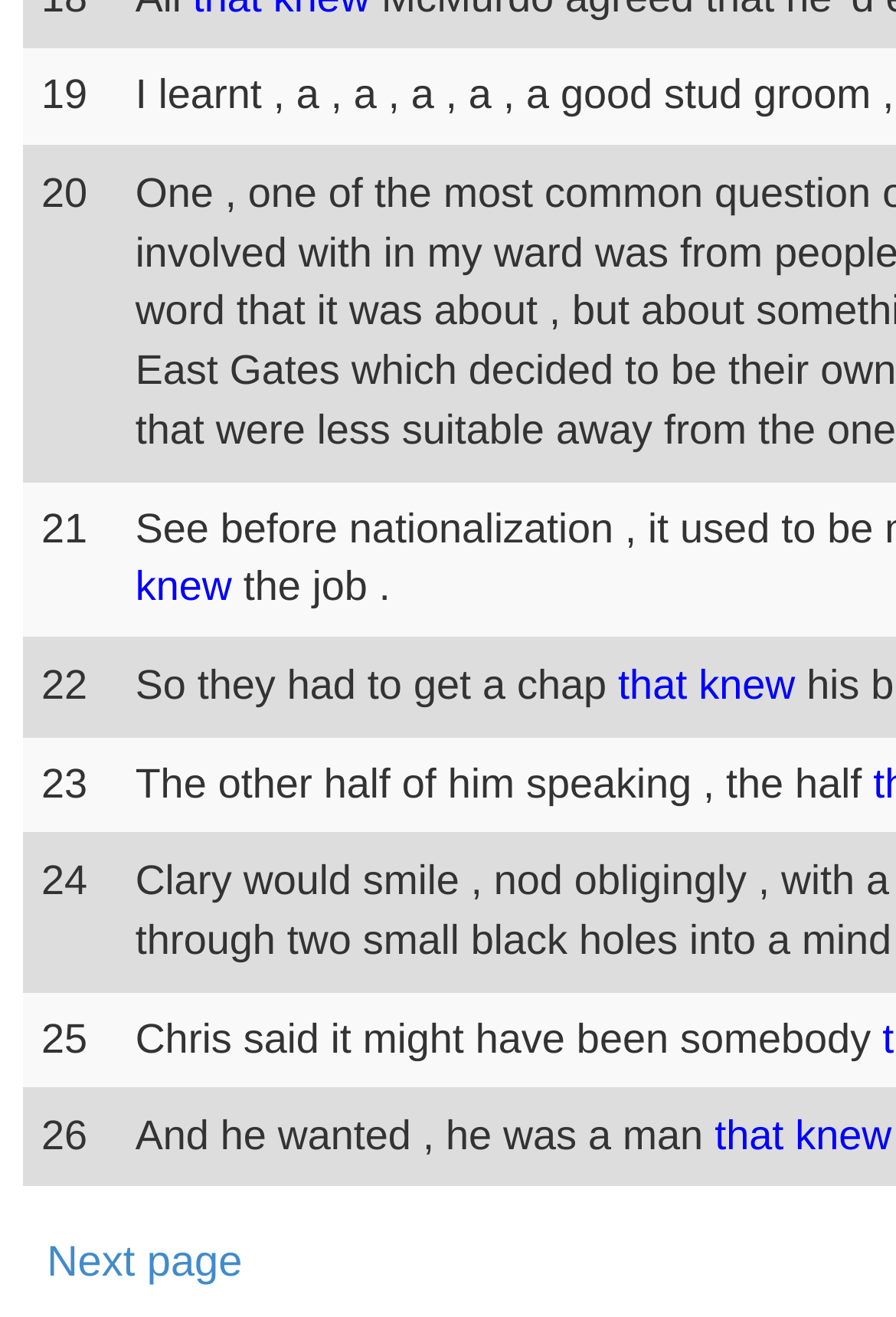Please answer the following question using a single word or phrase: How many elements are there at the bottom of the page?

2